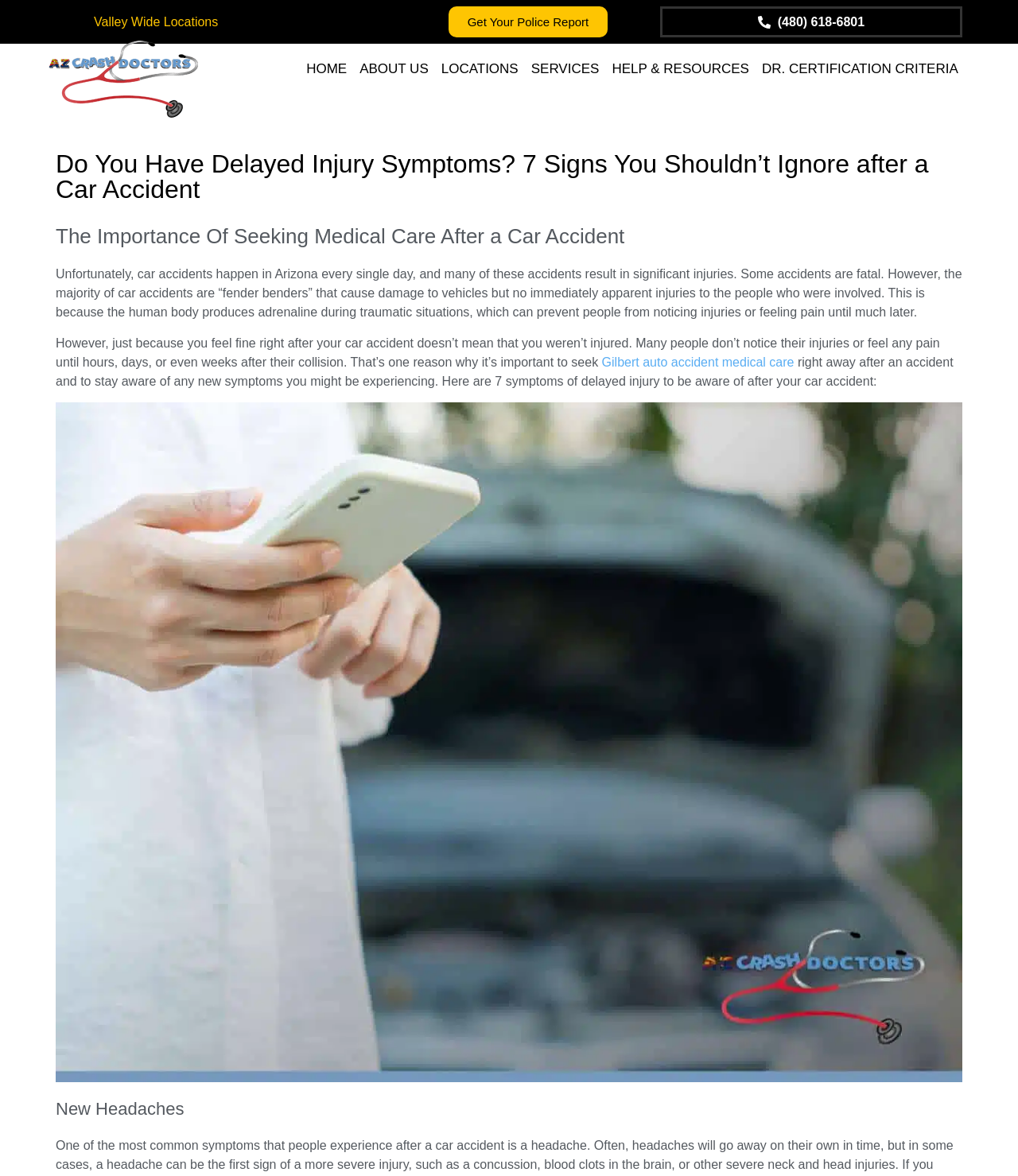Identify the bounding box coordinates of the element to click to follow this instruction: 'Go to HOME'. Ensure the coordinates are four float values between 0 and 1, provided as [left, top, right, bottom].

[0.295, 0.048, 0.347, 0.069]